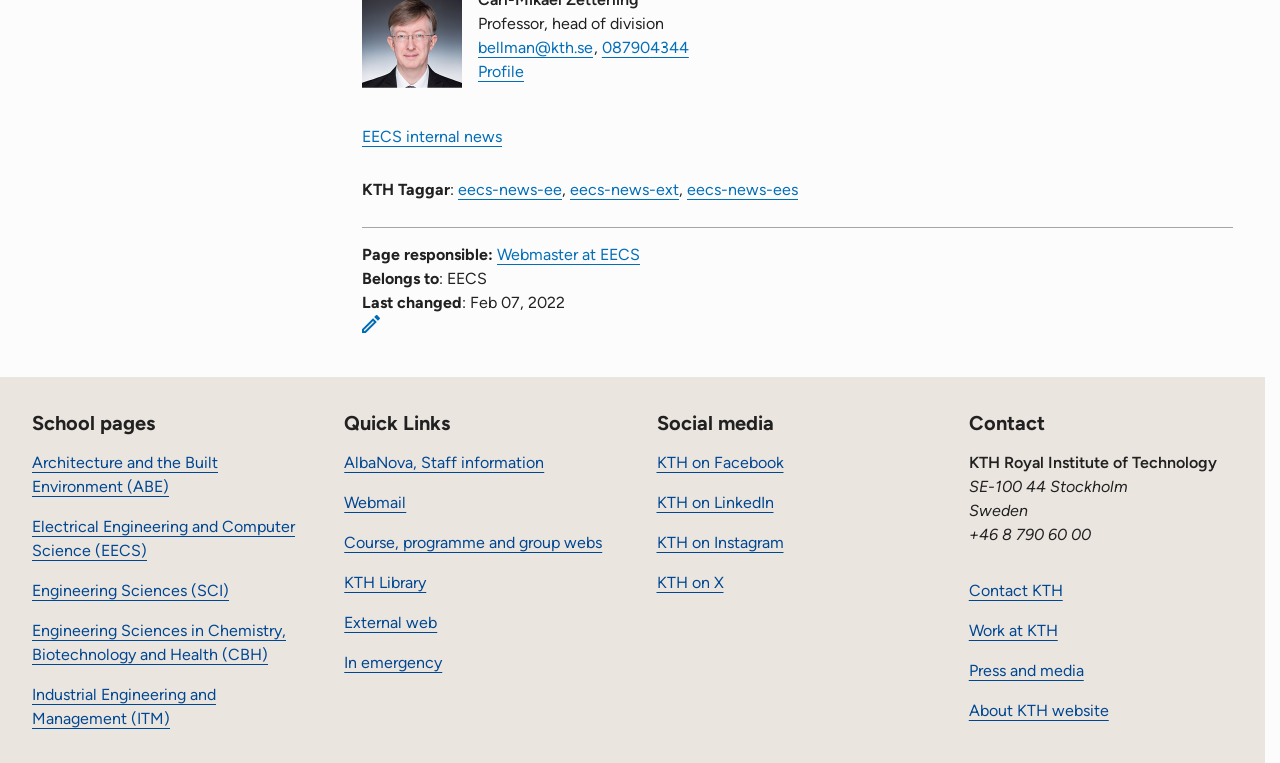With reference to the image, please provide a detailed answer to the following question: What is the name of the school?

The name of the school can be found in the contact information section at the bottom of the webpage, where it is listed as 'KTH Royal Institute of Technology'.